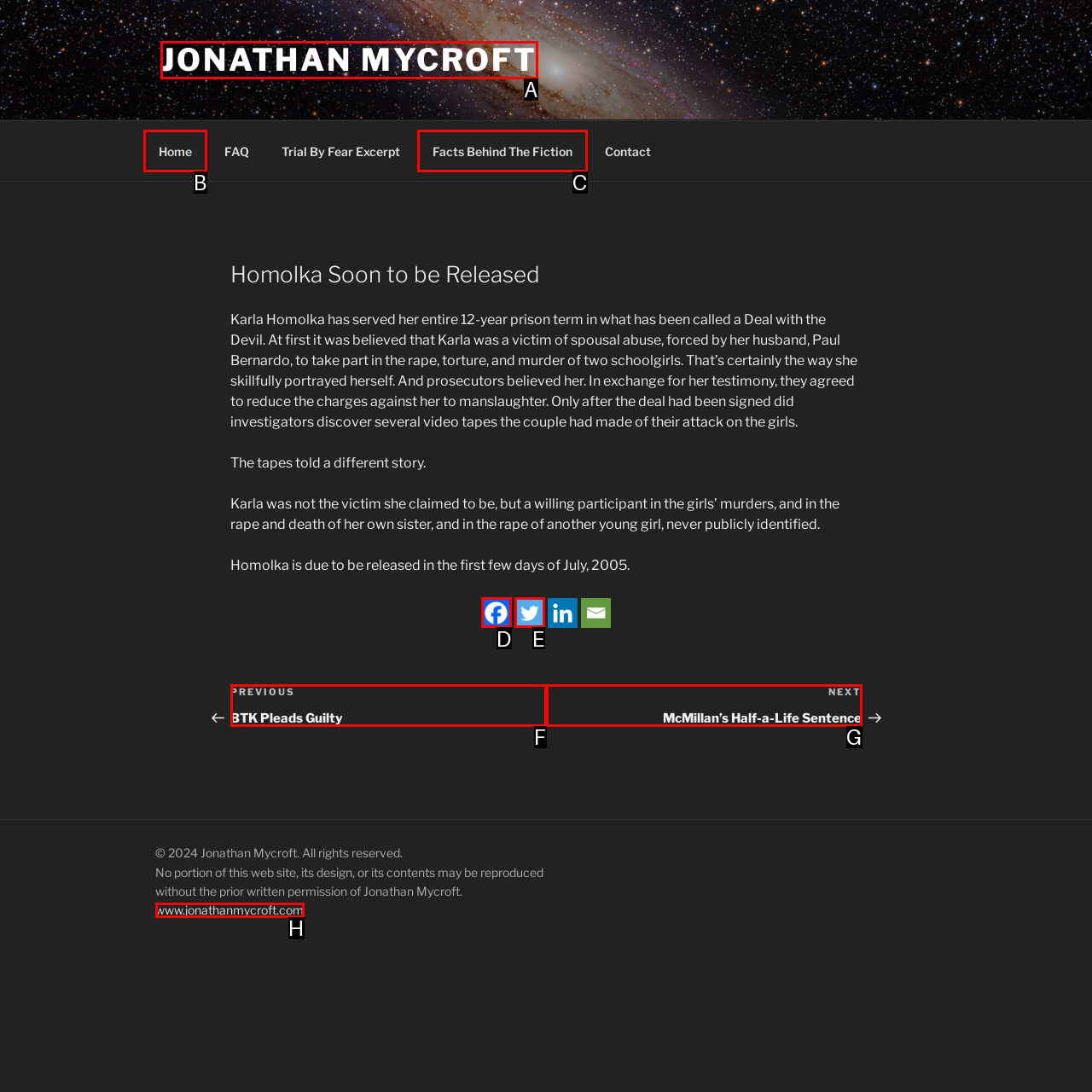Based on the provided element description: www.jonathanmycroft.com, identify the best matching HTML element. Respond with the corresponding letter from the options shown.

H